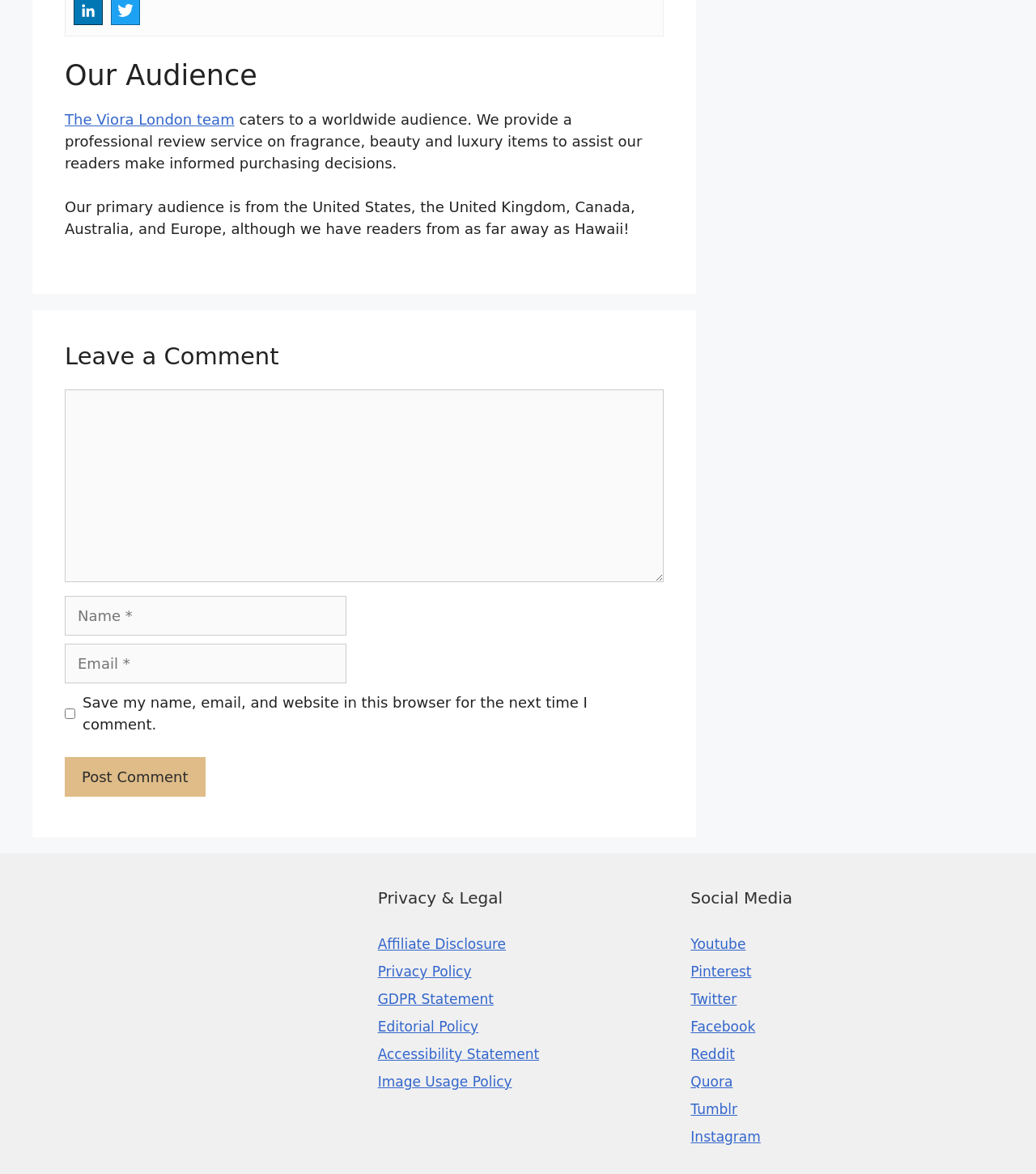Could you determine the bounding box coordinates of the clickable element to complete the instruction: "Click the 'Affiliate Disclosure' link"? Provide the coordinates as four float numbers between 0 and 1, i.e., [left, top, right, bottom].

[0.365, 0.797, 0.488, 0.811]